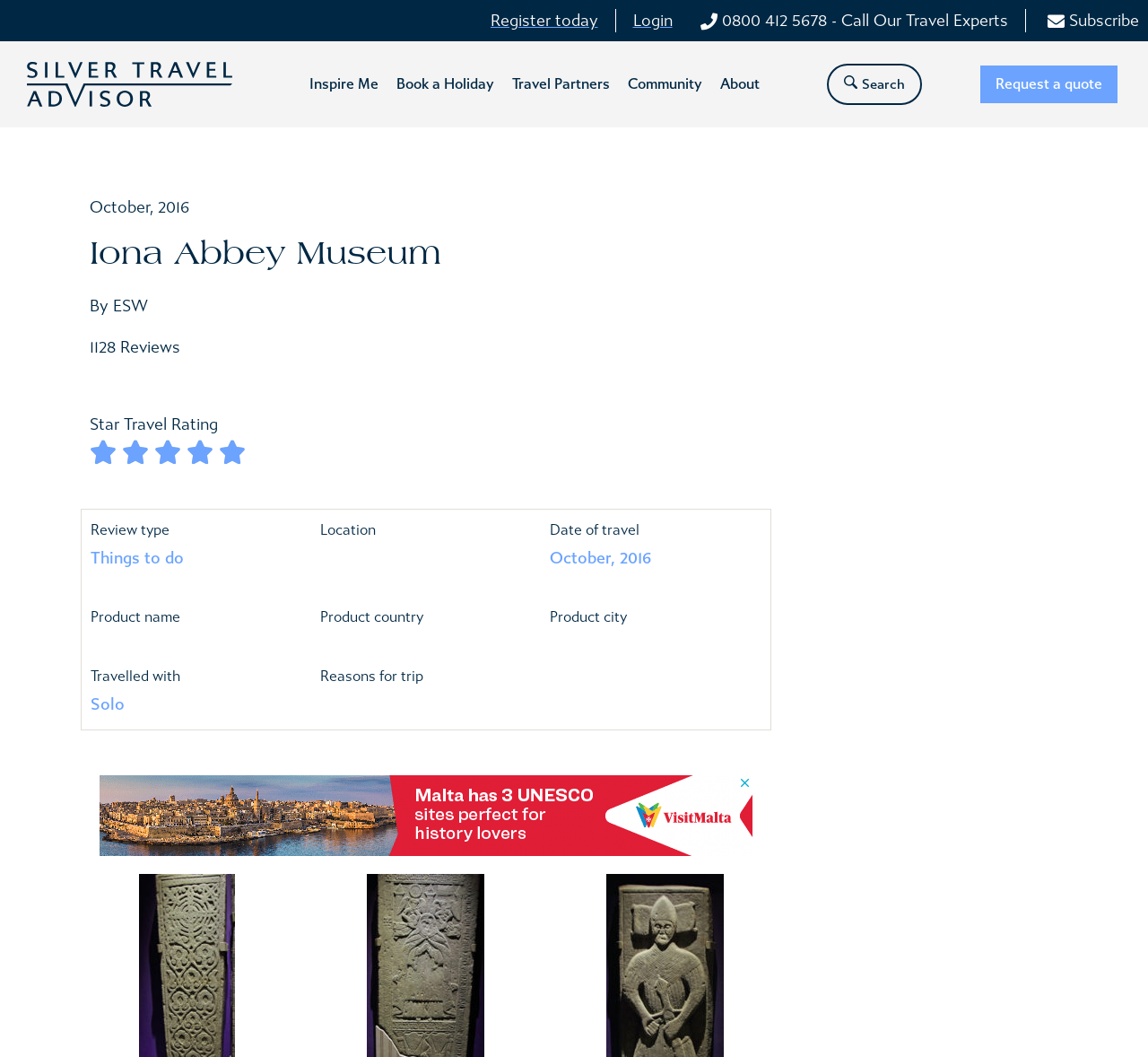Please provide a brief answer to the question using only one word or phrase: 
What is the date of travel mentioned on the webpage?

October, 2016